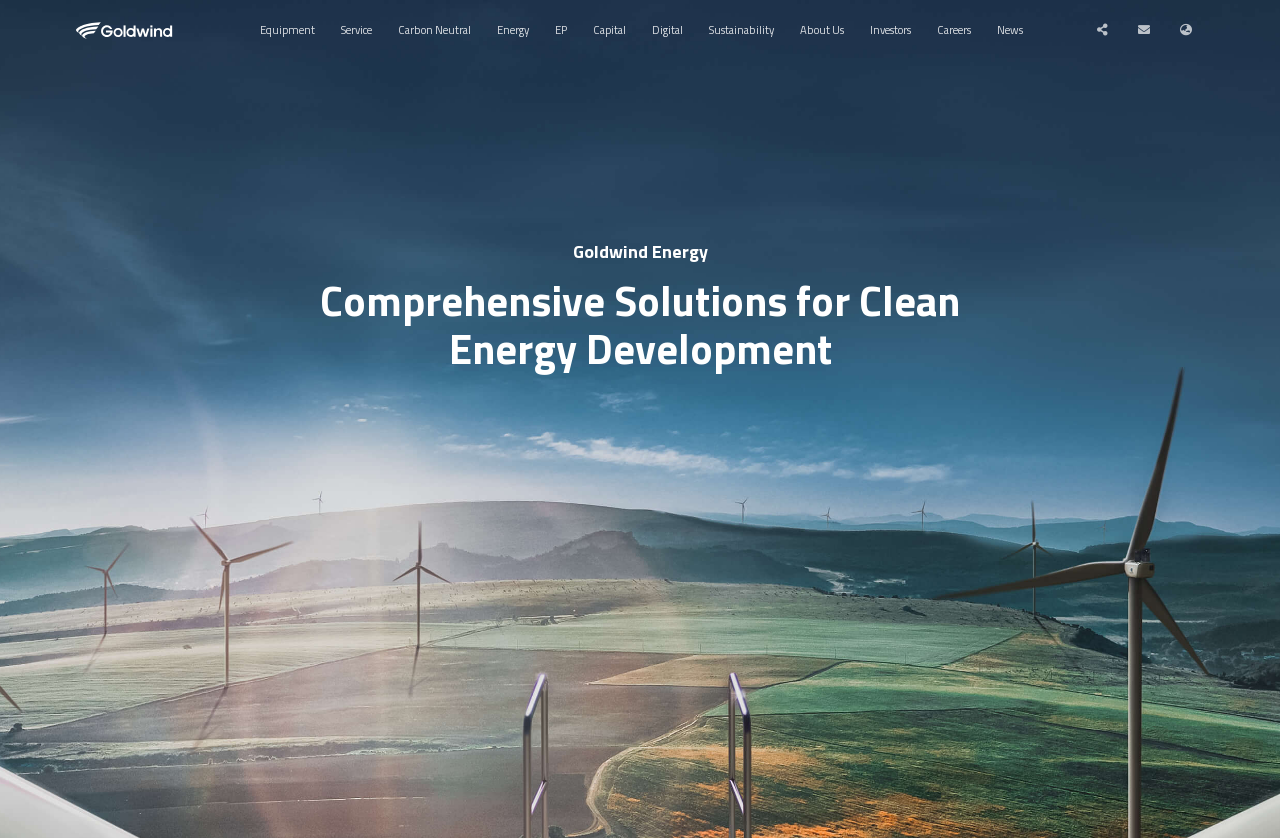What is the company name?
Please ensure your answer to the question is detailed and covers all necessary aspects.

I found the company name 'Goldwind Energy' on the webpage, which is displayed as a static text element.